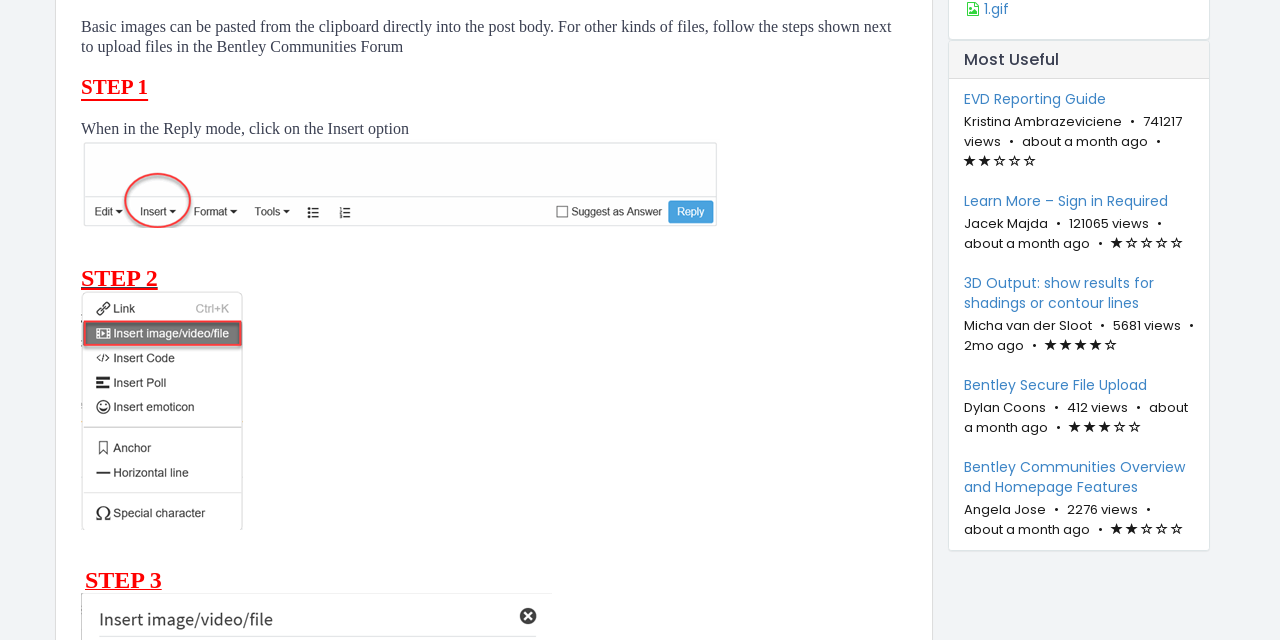Provide the bounding box coordinates of the HTML element this sentence describes: "alt=""". The bounding box coordinates consist of four float numbers between 0 and 1, i.e., [left, top, right, bottom].

[0.063, 0.271, 0.562, 0.297]